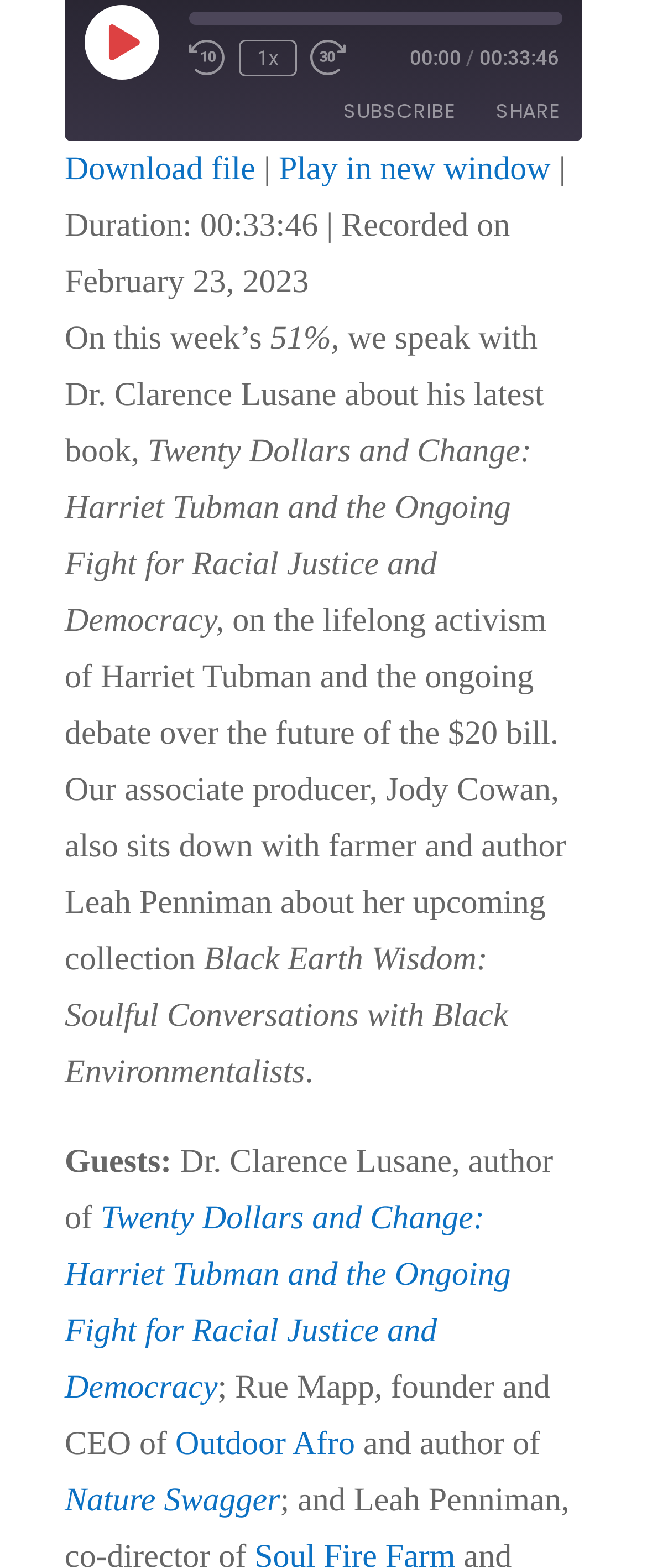What is the URL of the episode?
Refer to the image and offer an in-depth and detailed answer to the question.

I found the episode URL by looking at the text 'https://wamcpodcasts.org/podcast/1753-51/' which is located in the 'Episode URL' textbox, and it is likely that this URL can be used to access the episode directly.